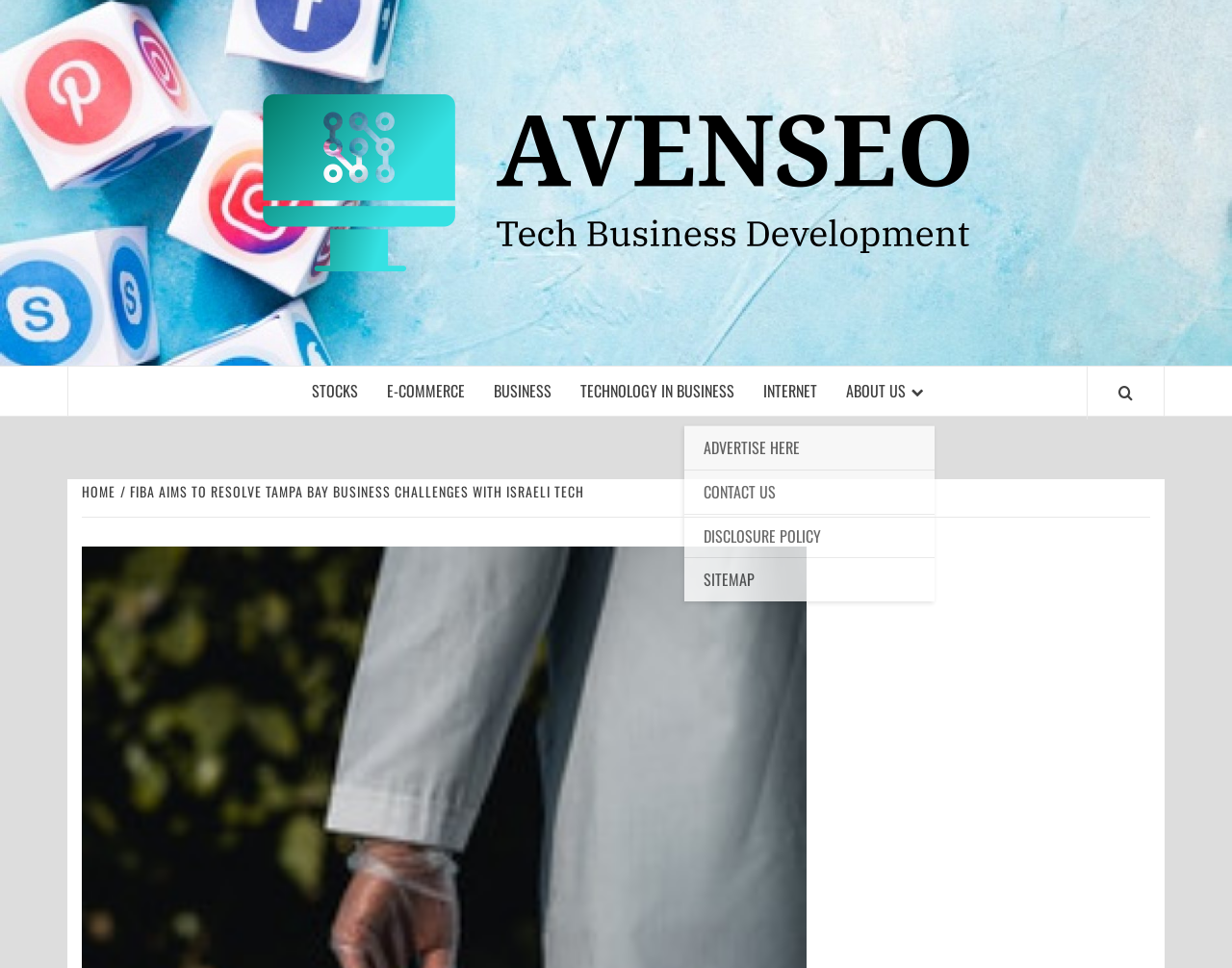From the element description: "parent_node: AVENSEO", extract the bounding box coordinates of the UI element. The coordinates should be expressed as four float numbers between 0 and 1, in the order [left, top, right, bottom].

[0.109, 0.075, 0.891, 0.303]